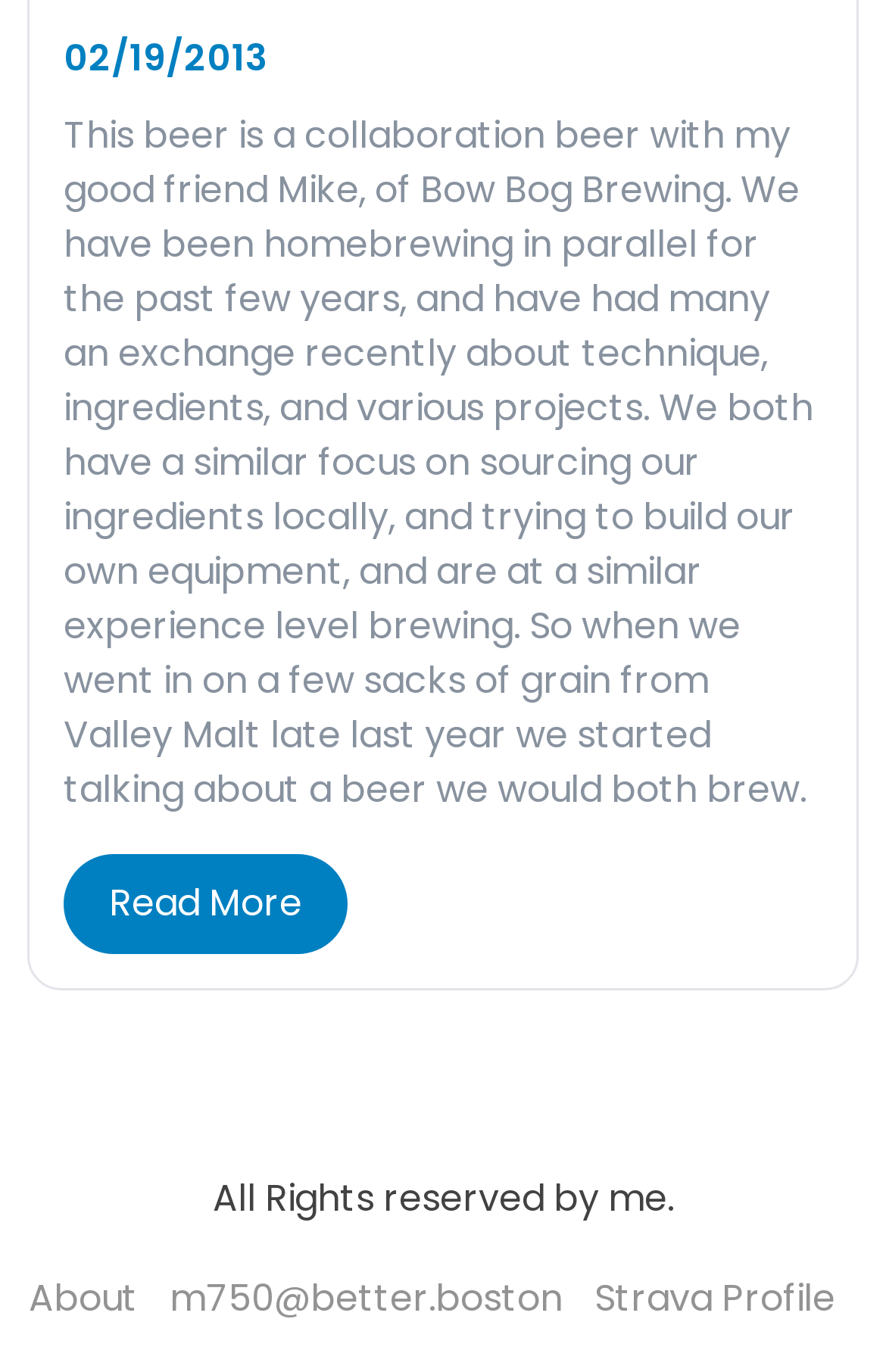Reply to the question with a single word or phrase:
What is the focus of the authors mentioned on the webpage?

Sourcing ingredients locally